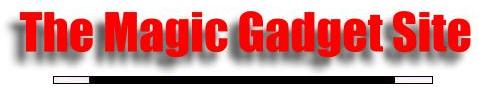Provide a thorough description of the contents of the image.

The image displays the title "The Magic Gadget Site" in bold, vibrant red letters, set against a light background. Below the text, there's a subtle horizontal line, adding emphasis to the title. This graphic serves as a banner or header for the website, which likely focuses on selling magical gadgets and accessories. The use of bright colors and bold typography aims to capture the attention of visitors and convey a sense of excitement related to magic and entertainment.